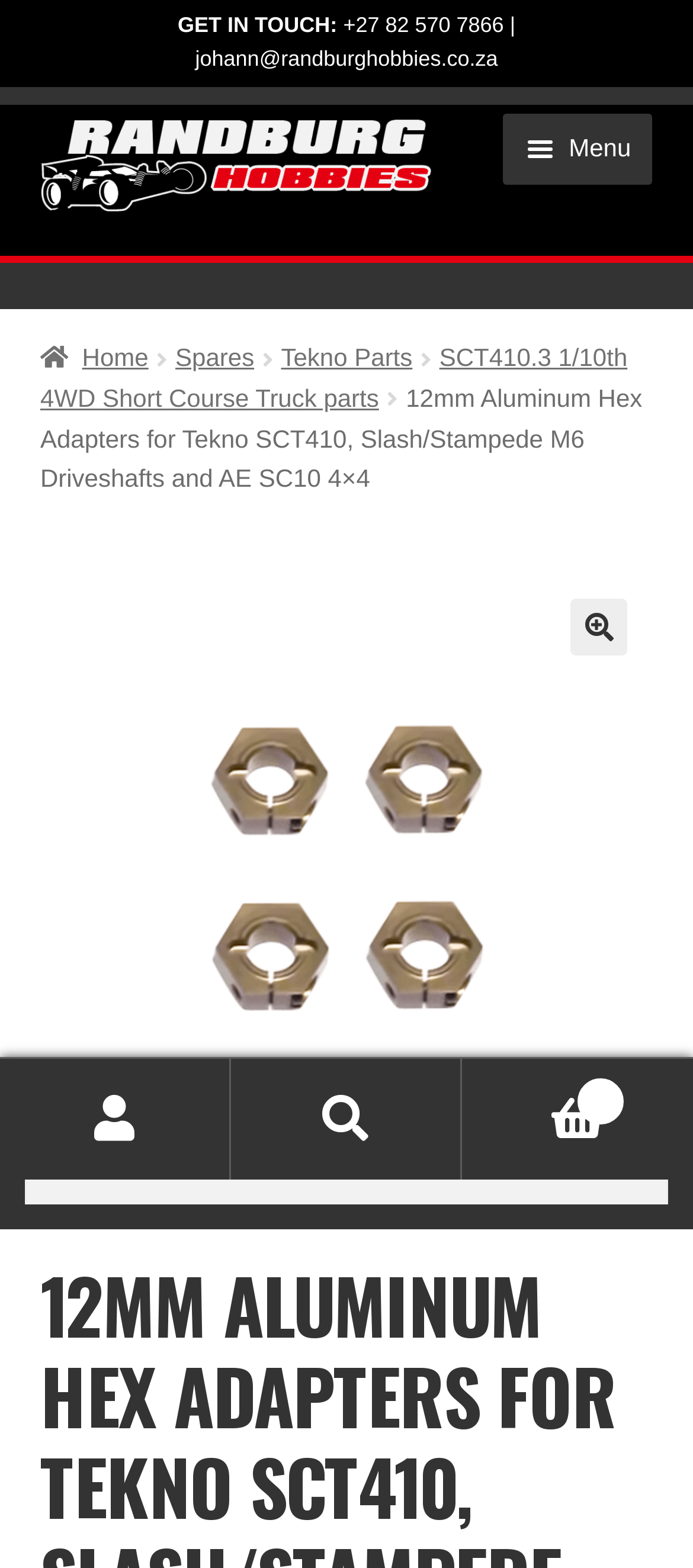Based on the element description: "RC Car Kits", identify the bounding box coordinates for this UI element. The coordinates must be four float numbers between 0 and 1, listed as [left, top, right, bottom].

[0.058, 0.351, 0.942, 0.402]